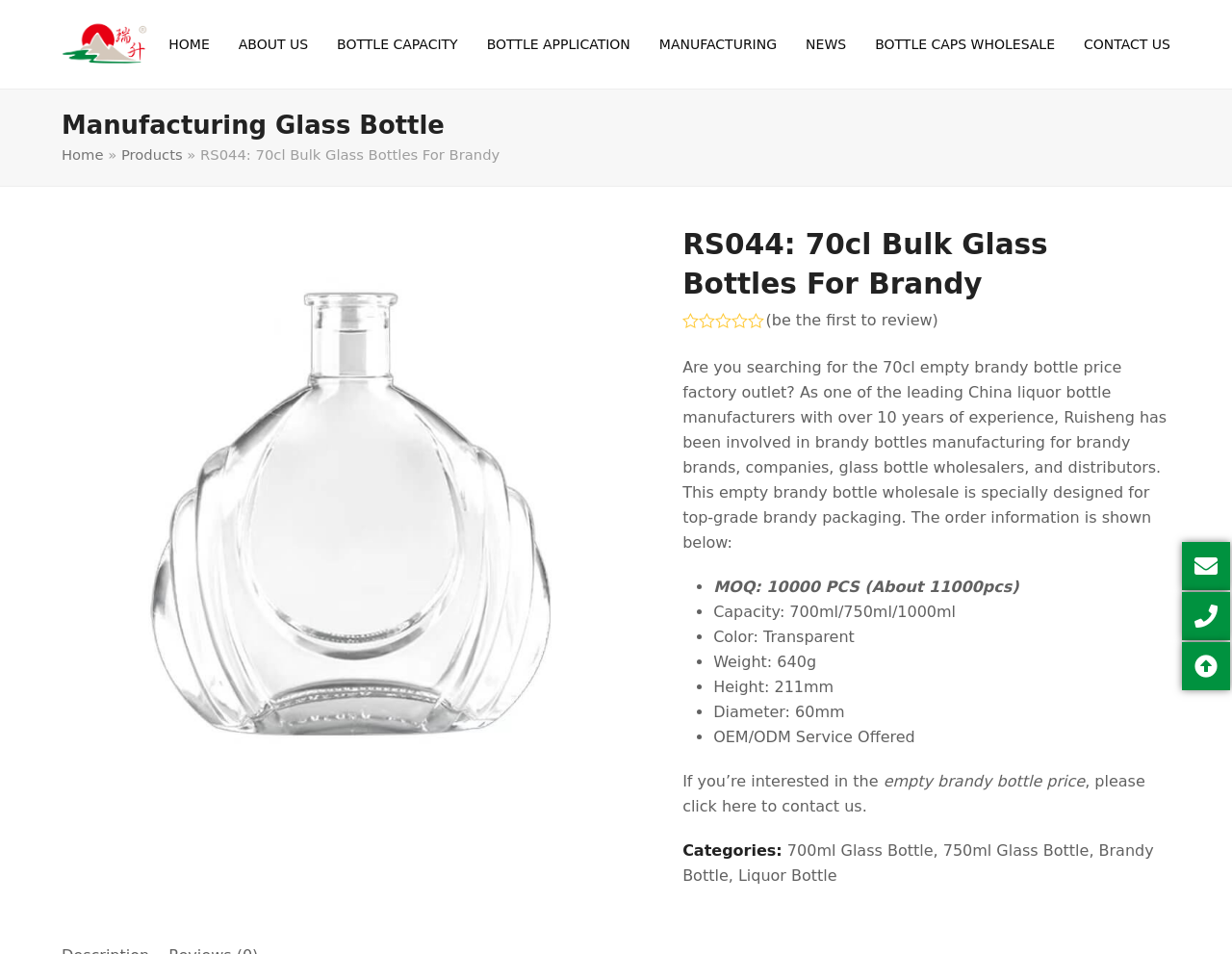Please determine the bounding box coordinates of the element's region to click in order to carry out the following instruction: "Click the 'HOME' link in the main menu". The coordinates should be four float numbers between 0 and 1, i.e., [left, top, right, bottom].

[0.125, 0.021, 0.182, 0.072]